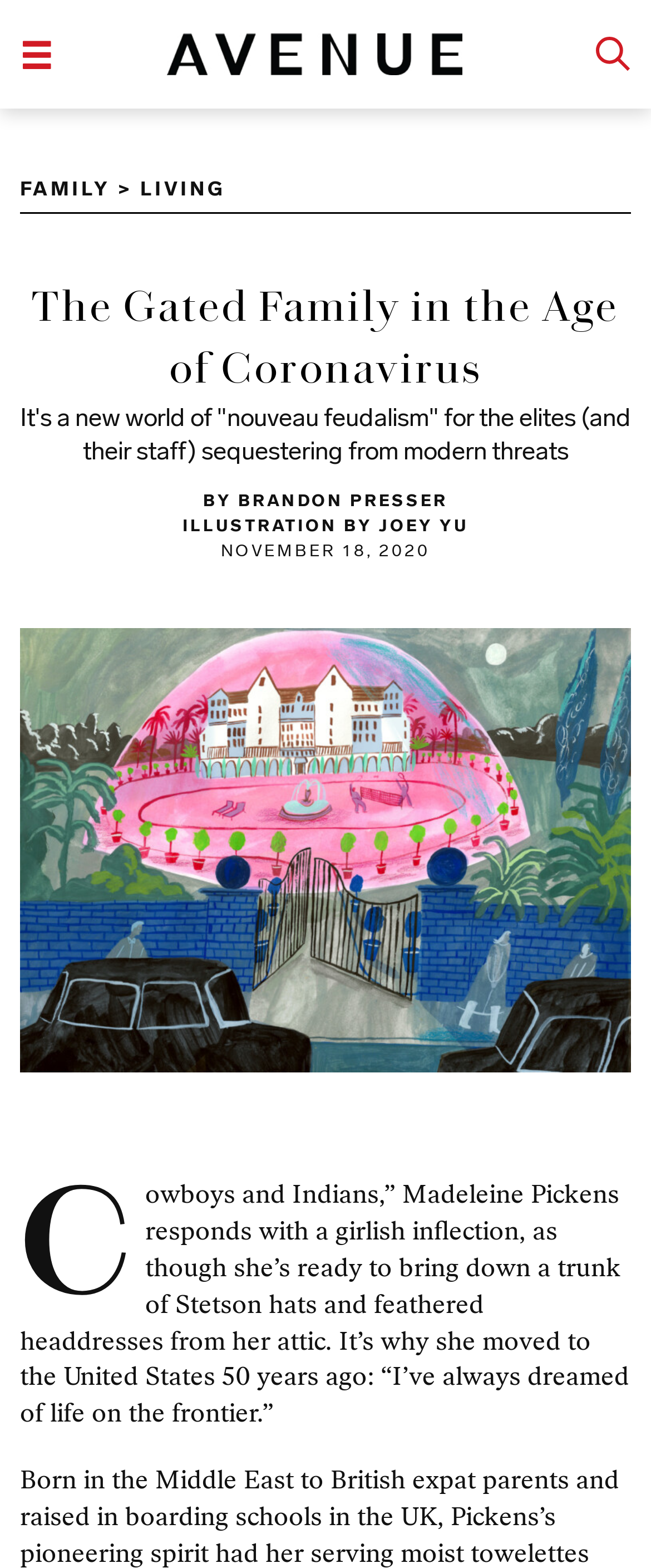Give a concise answer using one word or a phrase to the following question:
What is the topic of the article?

The Gated Family in the Age of Coronavirus